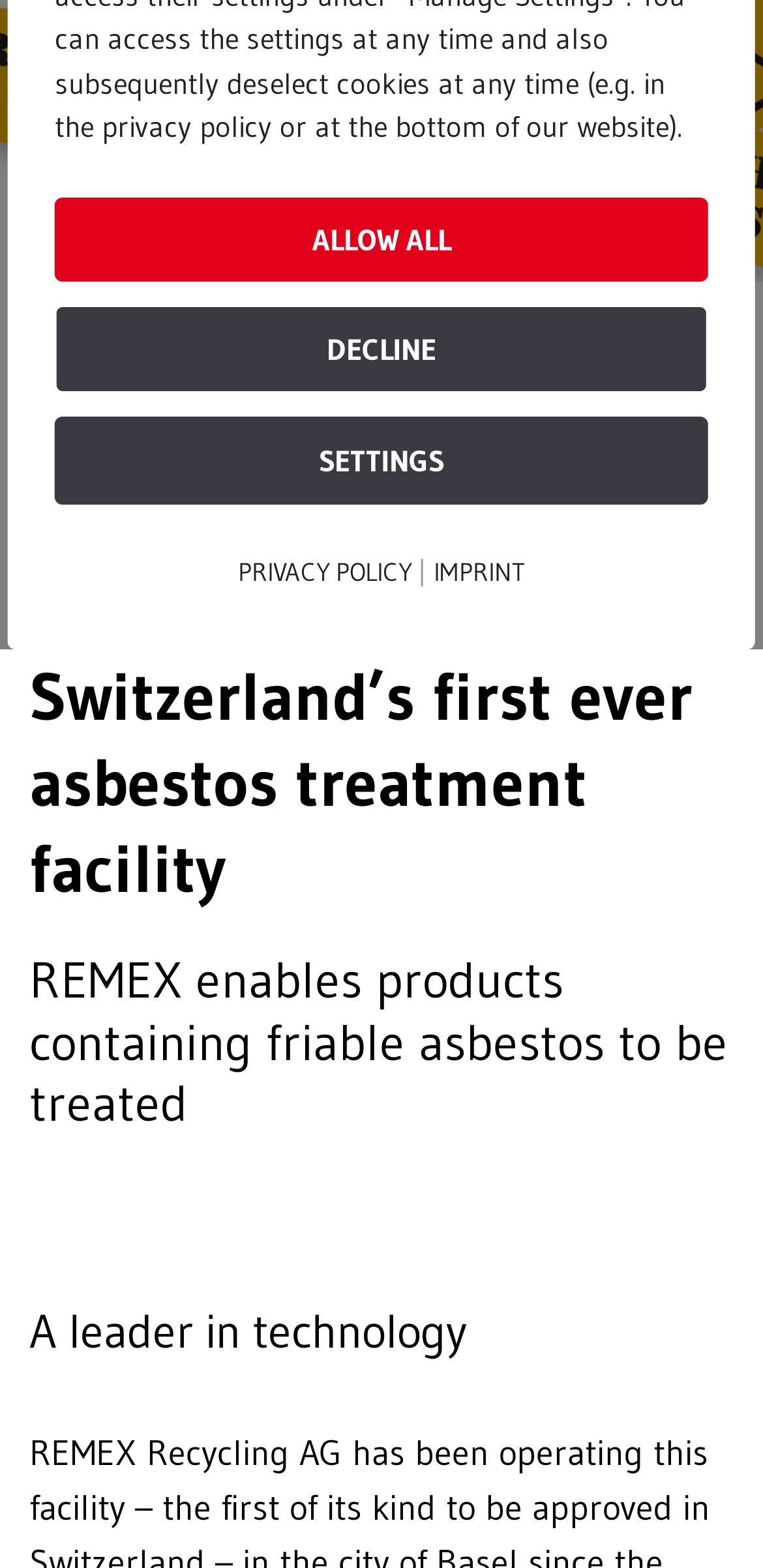Find the UI element described as: "name="search" placeholder="Search what you want"" and predict its bounding box coordinates. Ensure the coordinates are four float numbers between 0 and 1, [left, top, right, bottom].

None